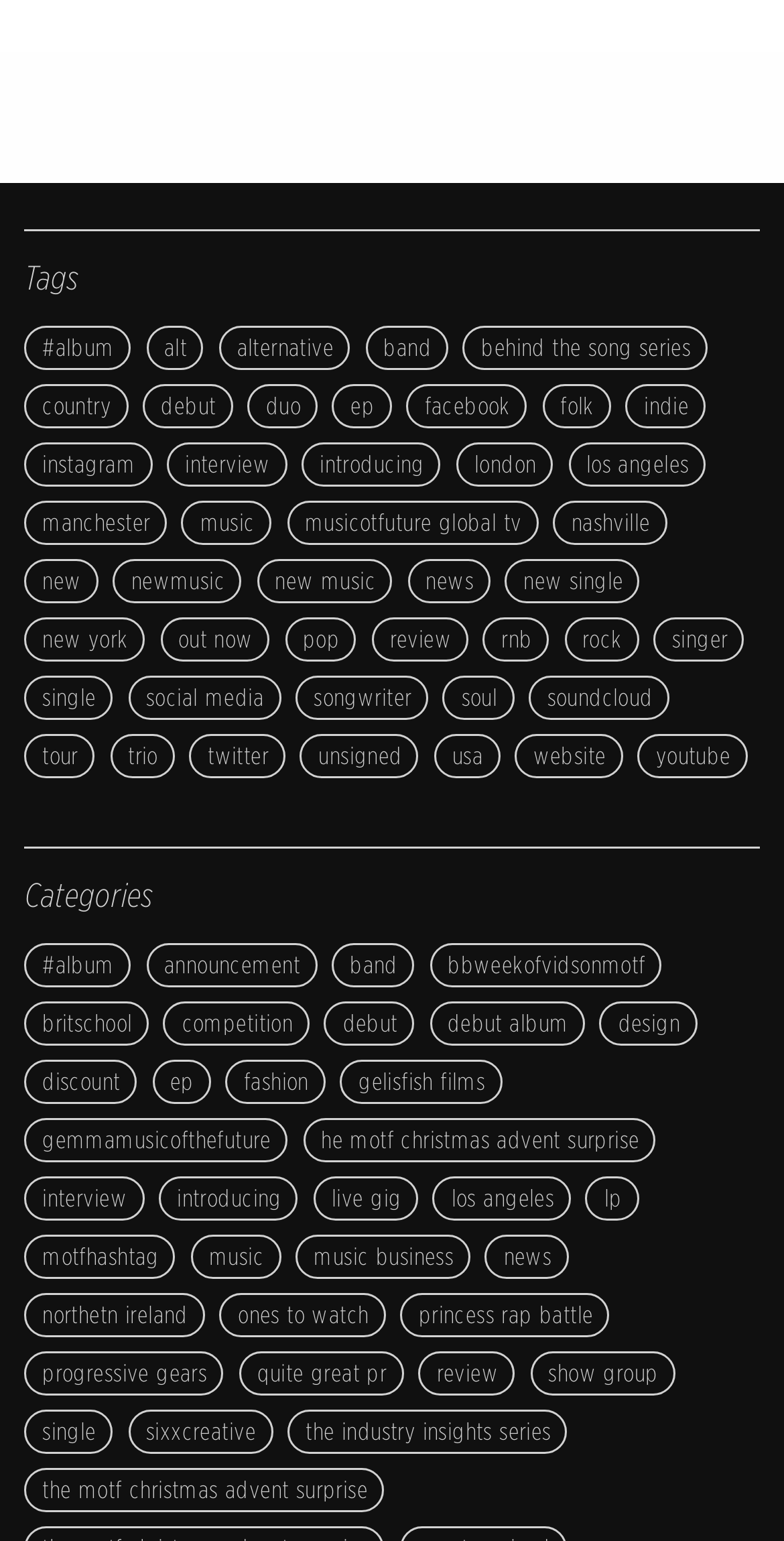Locate the bounding box of the UI element with the following description: "Facebook".

None